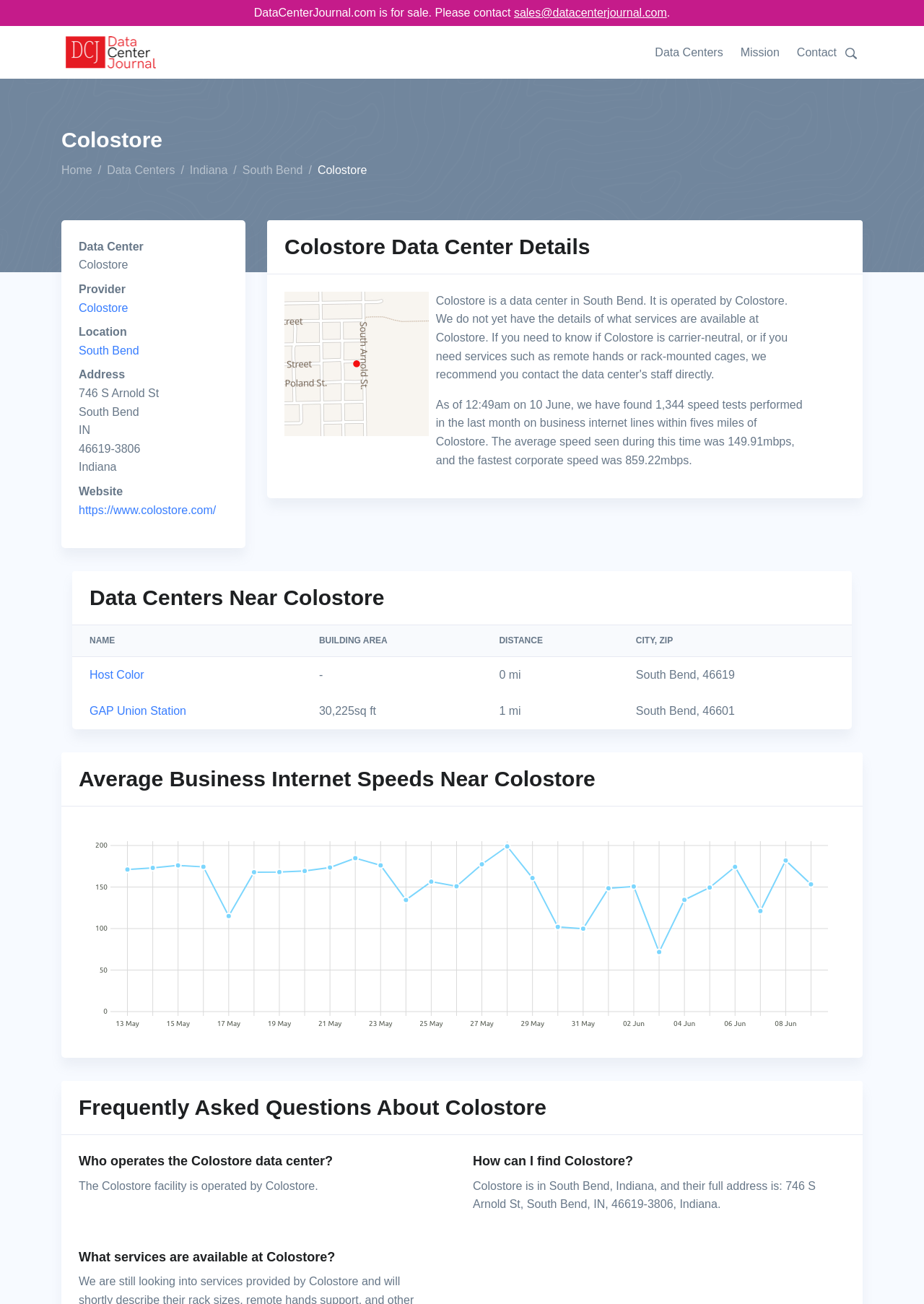Could you provide the bounding box coordinates for the portion of the screen to click to complete this instruction: "Explore data centers near Colostore"?

[0.078, 0.479, 0.922, 0.504]